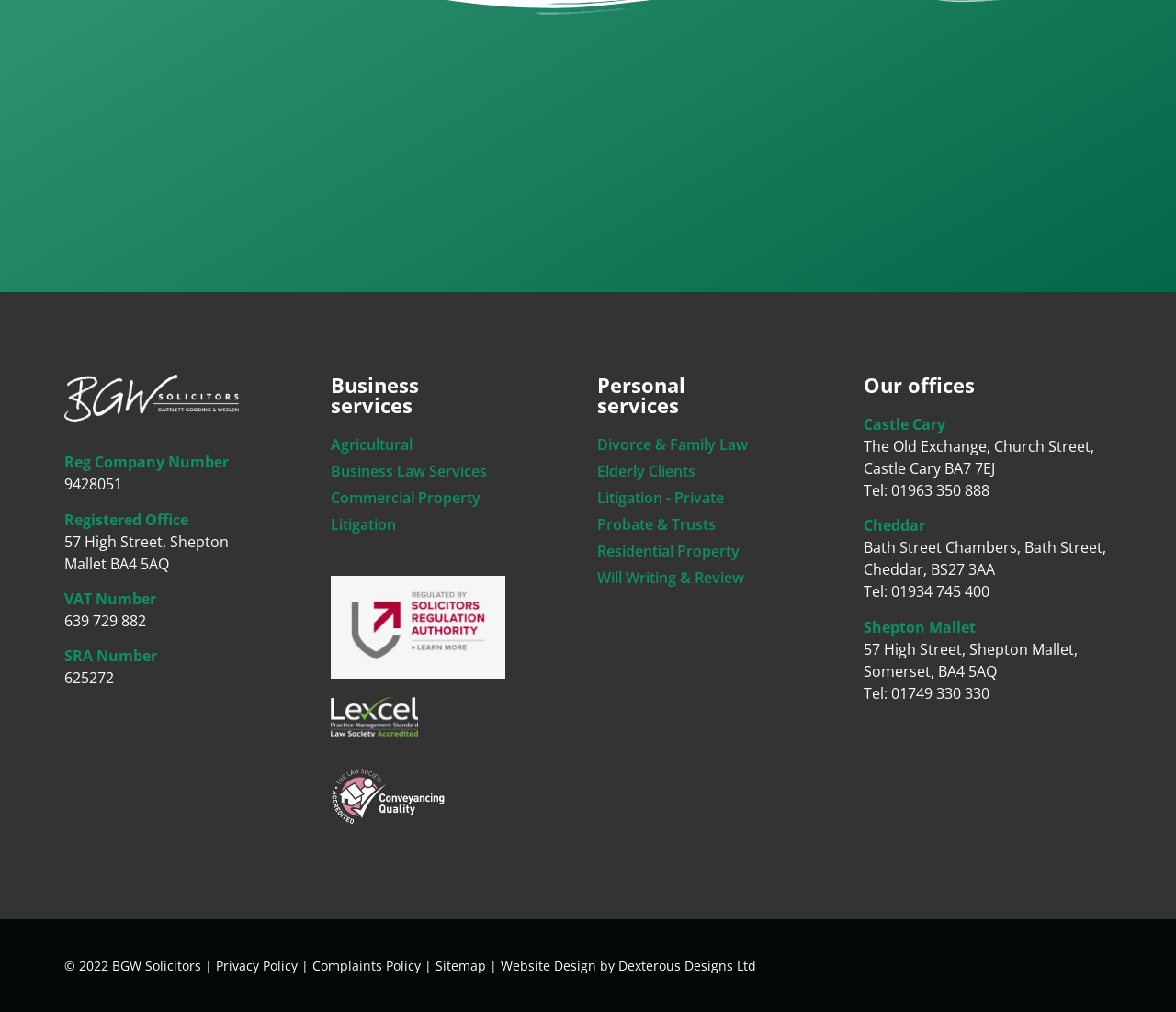Can you specify the bounding box coordinates of the area that needs to be clicked to fulfill the following instruction: "Get in touch with Graham Carter & Co"?

None